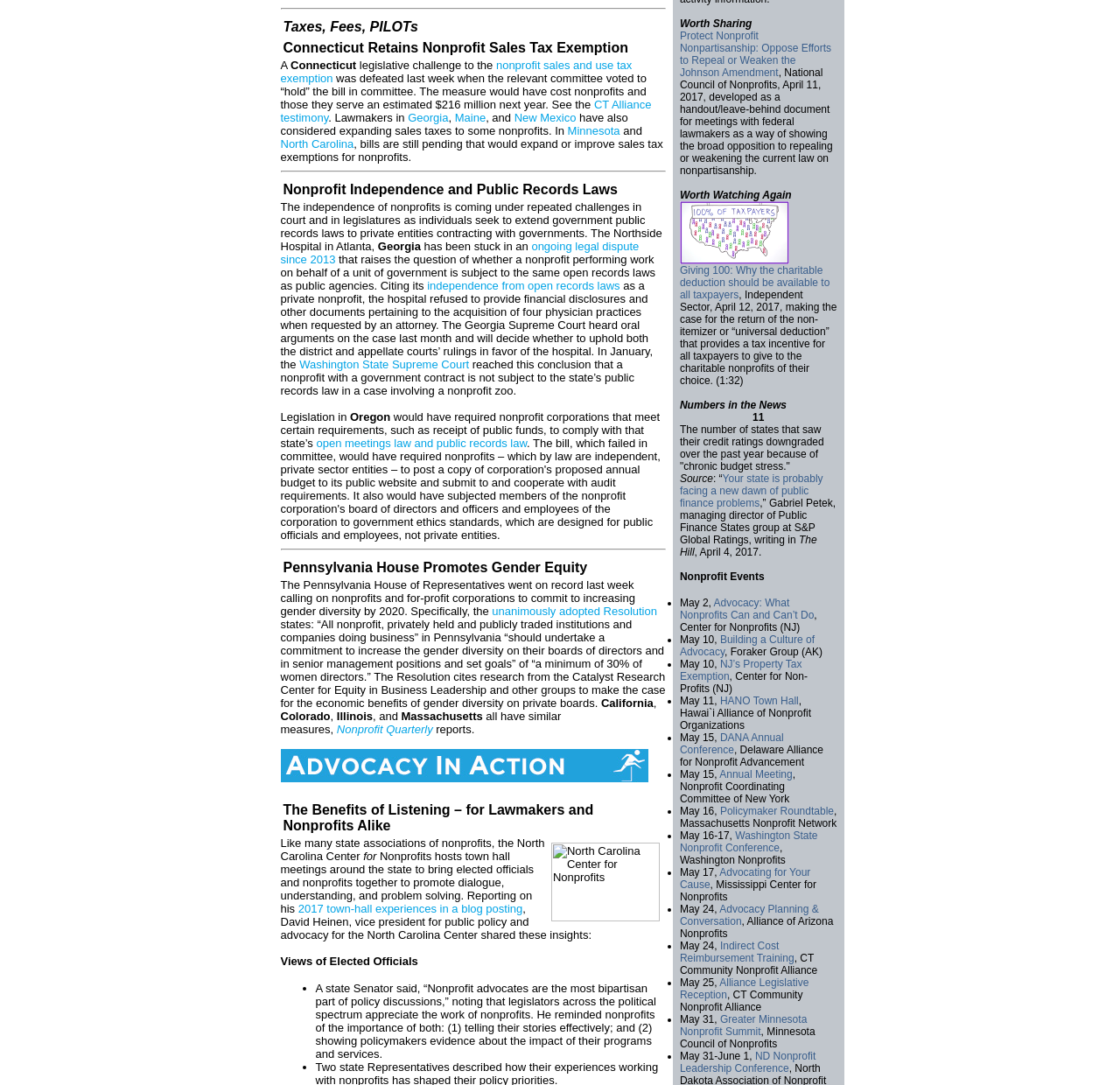Determine the bounding box coordinates of the element that should be clicked to execute the following command: "View the 'Advocacy in Action' image".

[0.25, 0.69, 0.579, 0.725]